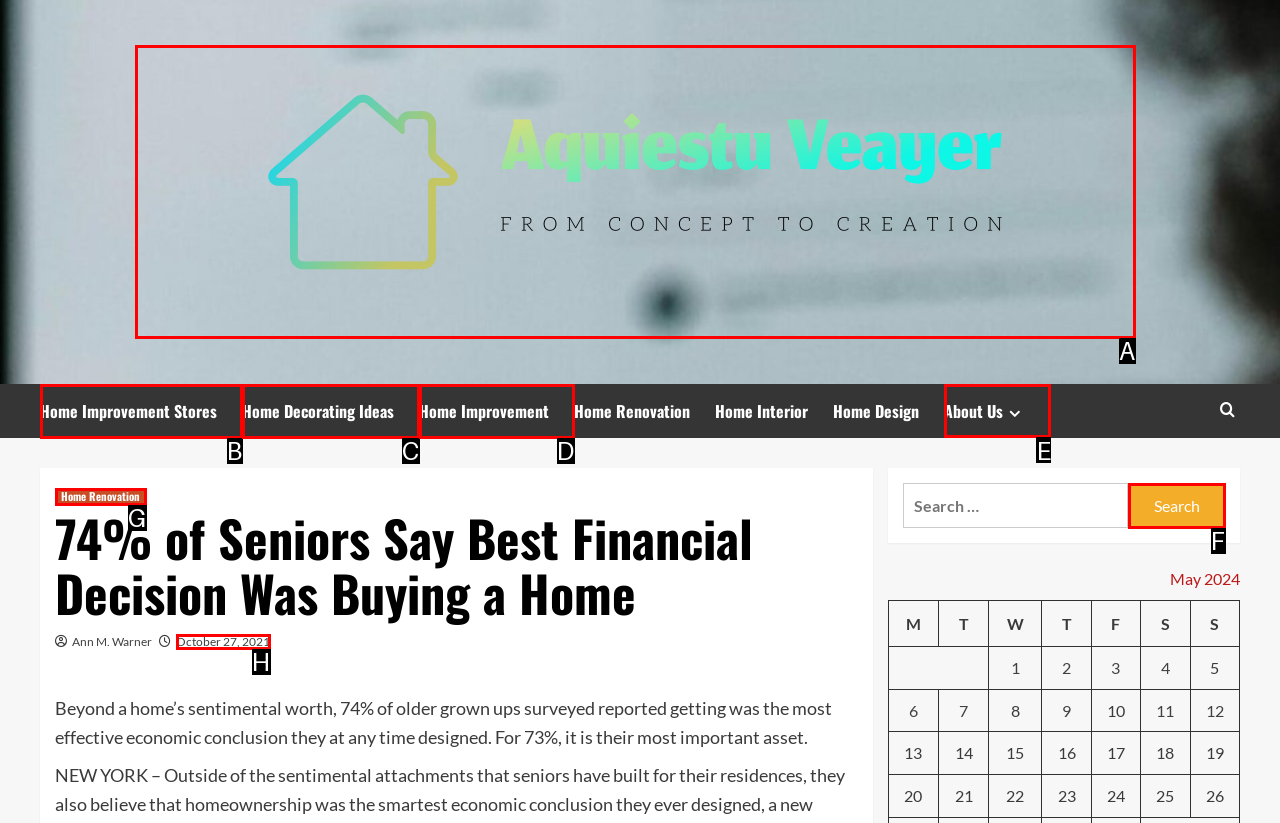Point out which HTML element you should click to fulfill the task: Go to About Us page.
Provide the option's letter from the given choices.

E